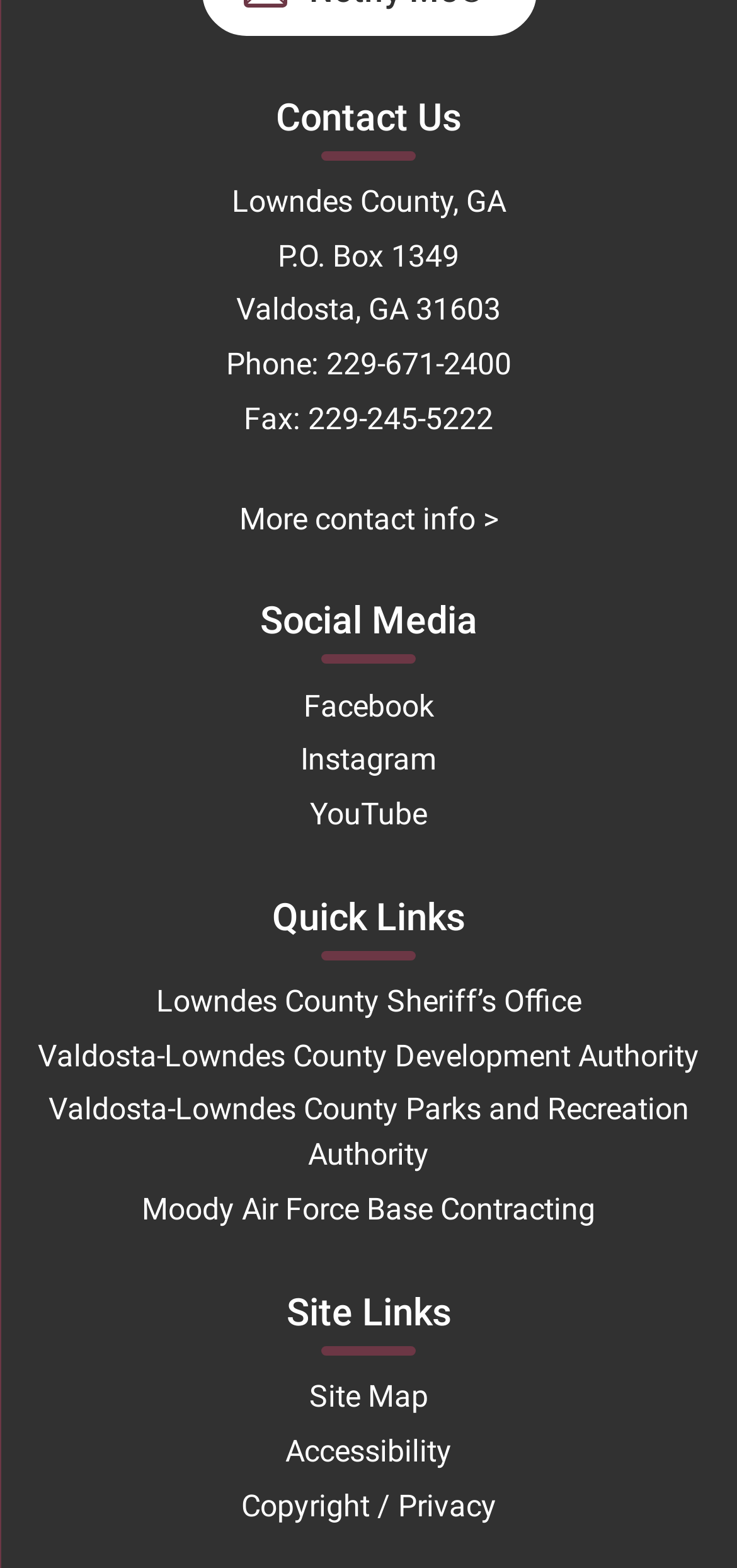Given the element description "Instagram" in the screenshot, predict the bounding box coordinates of that UI element.

[0.408, 0.473, 0.592, 0.496]